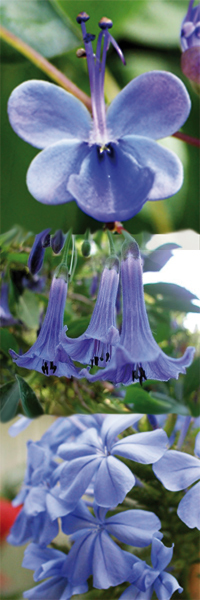What emotions are the blue flowers often associated with?
Based on the image, respond with a single word or phrase.

Tranquility and creativity